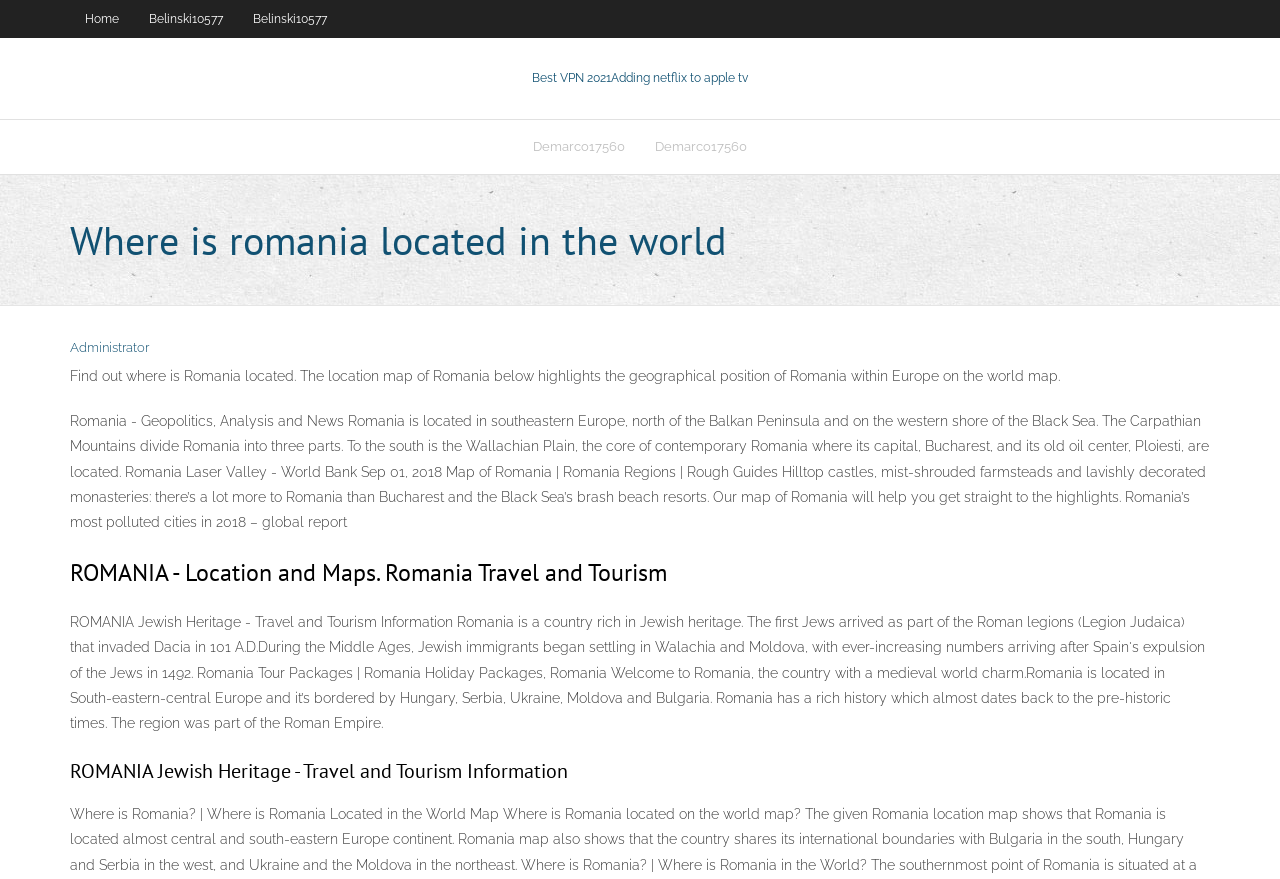What mountain range divides Romania into three parts?
Answer the question with just one word or phrase using the image.

Carpathian Mountains